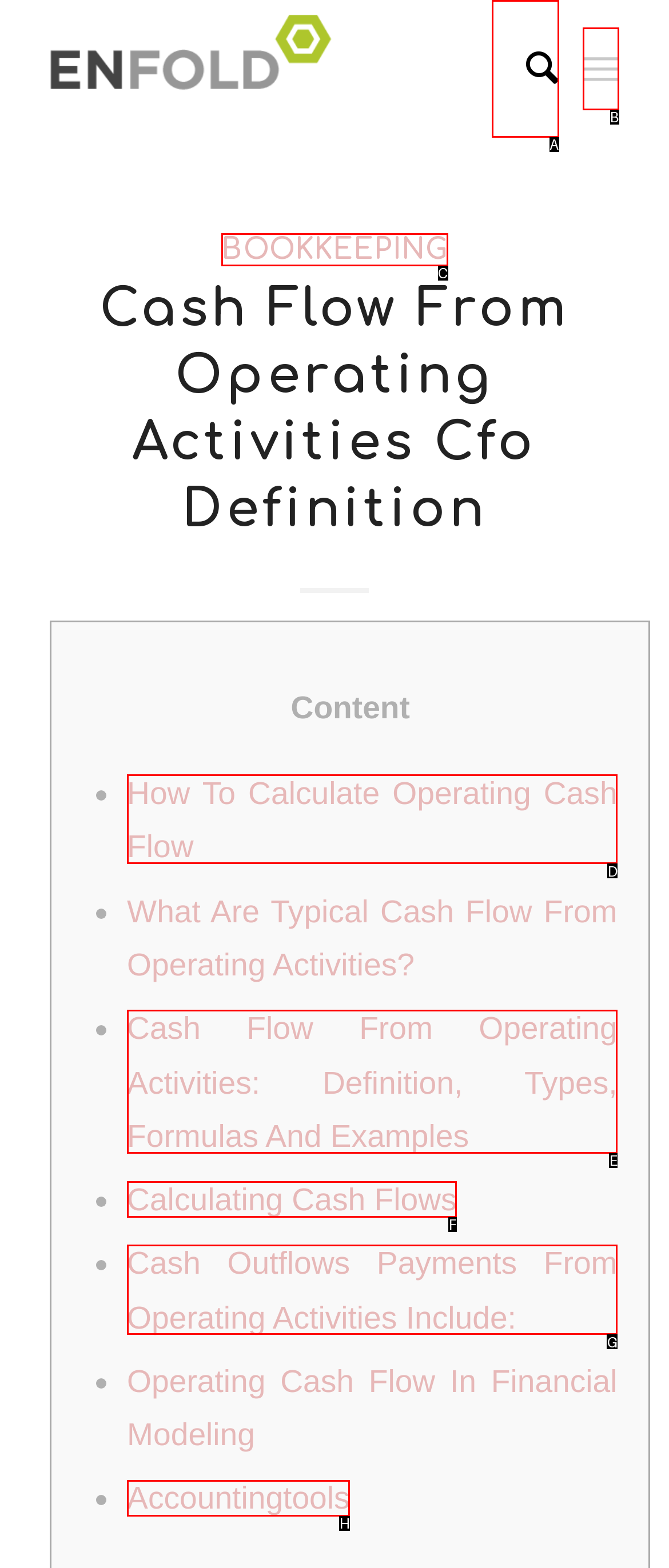Tell me which letter corresponds to the UI element that should be clicked to fulfill this instruction: Learn how to calculate operating cash flow
Answer using the letter of the chosen option directly.

D